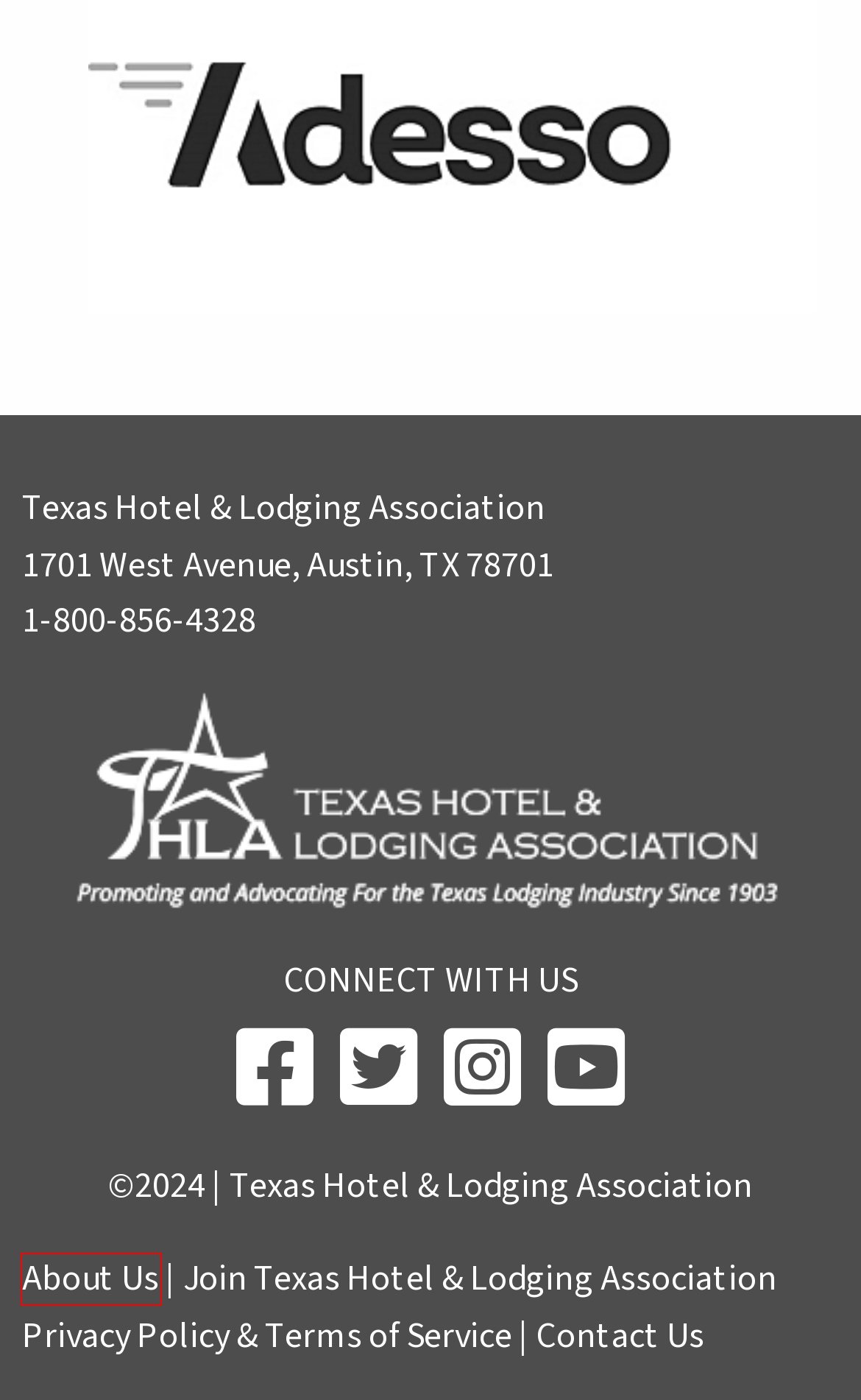Given a screenshot of a webpage with a red rectangle bounding box around a UI element, select the best matching webpage description for the new webpage that appears after clicking the highlighted element. The candidate descriptions are:
A. Locations - Texas Hotel and Lodging
B. About Texas Hotel & Lodging Association - About Texas Hotel and Lodging Association
C. MC Trade by Personify
D. THLA Privacy Policy & Terms of Service - Texas Hotel and Lodging
E. The Zenith - Texas Hotel and Lodging
F. Tara Energy - Texas Hotel and Lodging
G. Join THLA, your ultimate hotel and hospitality industry partner - Texas Hotel and Lodging
H. United Healthcare - Texas Hotel and Lodging

B